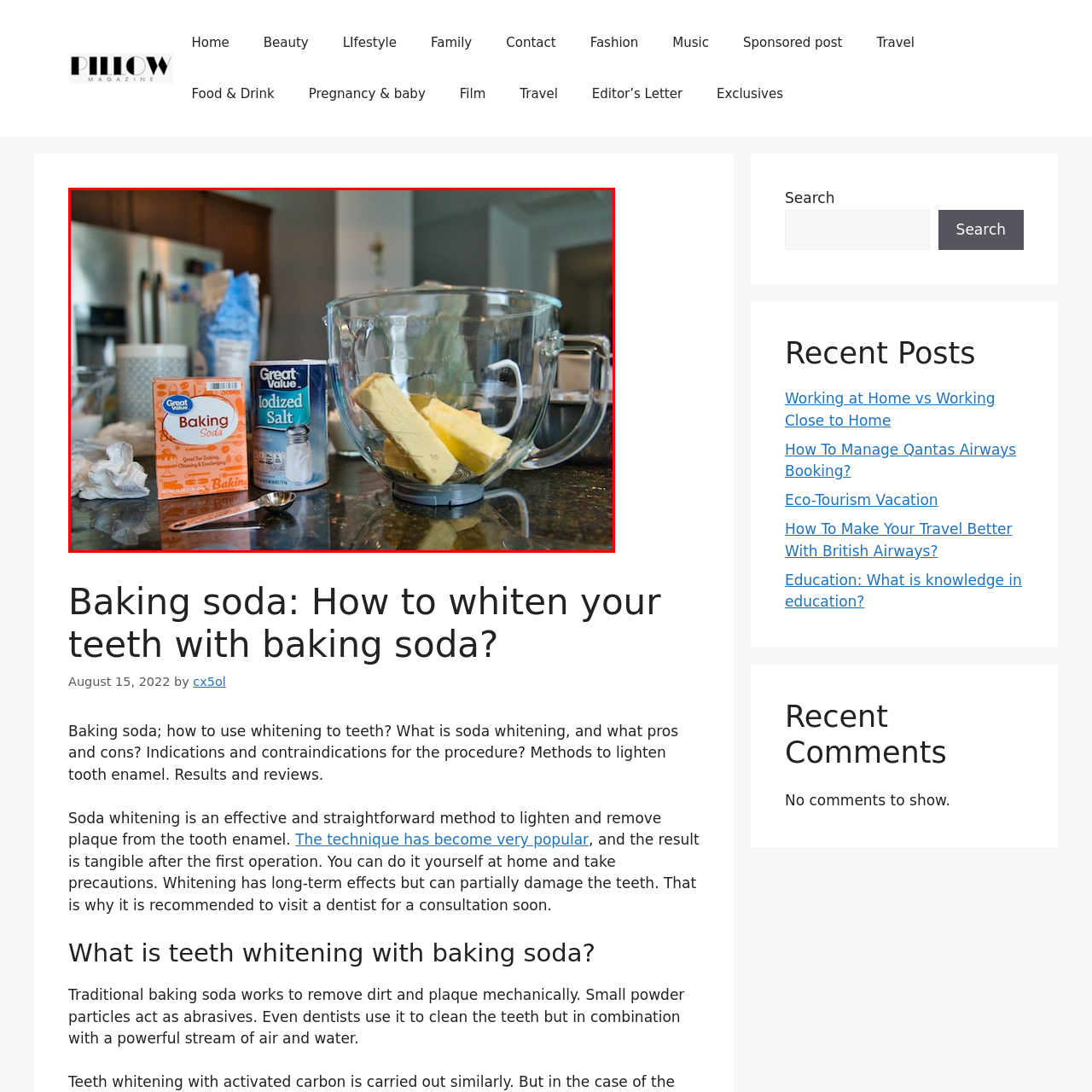Provide an in-depth description of the scene highlighted by the red boundary in the image.

In a cozy kitchen setting, the image showcases essential ingredients for baking, prominently featuring a box of "Great Value Baking Soda" alongside a container of "Great Value Iodized Salt." Both are placed near a glass mixing bowl filled with butter, indicating preparation for a baking project. A spoon sits nearby, ready for measuring. The countertop is cluttered with various baking supplies, suggesting an active culinary endeavor. This scene captures the warmth and creativity of home baking, highlighting the straightforward tools typically used in many recipes.